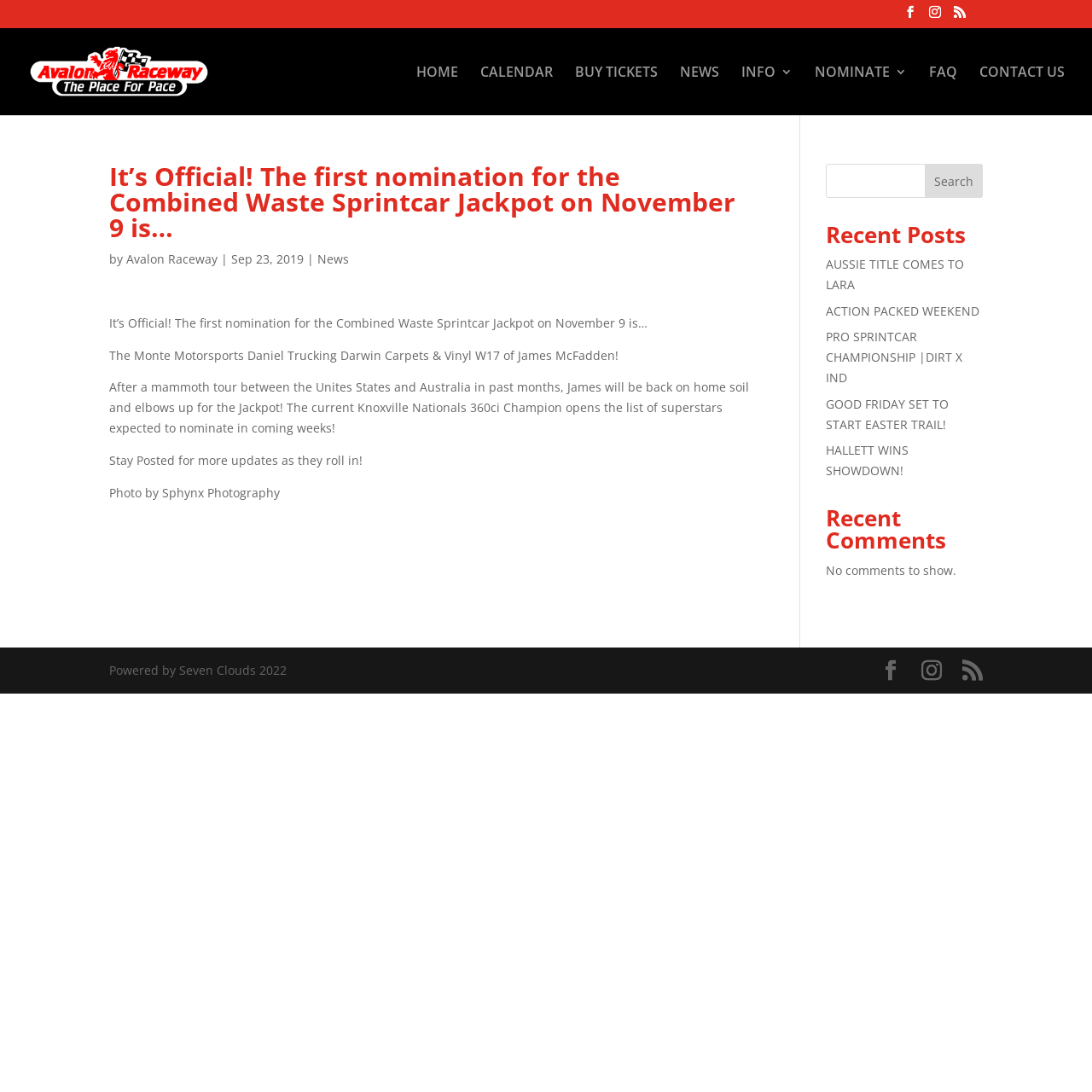What is the title of the first article?
Can you offer a detailed and complete answer to this question?

I looked at the article section and found the heading 'It’s Official! The first nomination for the Combined Waste Sprintcar Jackpot on November 9 is…', which is the title of the first article.